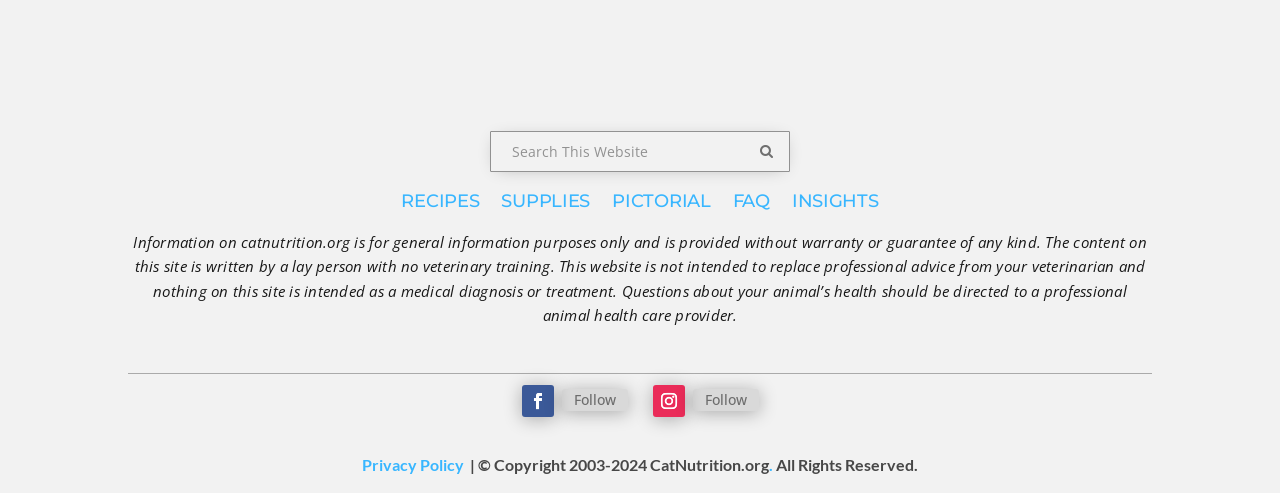Determine the bounding box coordinates of the section to be clicked to follow the instruction: "Go to RECIPES". The coordinates should be given as four float numbers between 0 and 1, formatted as [left, top, right, bottom].

[0.314, 0.385, 0.375, 0.446]